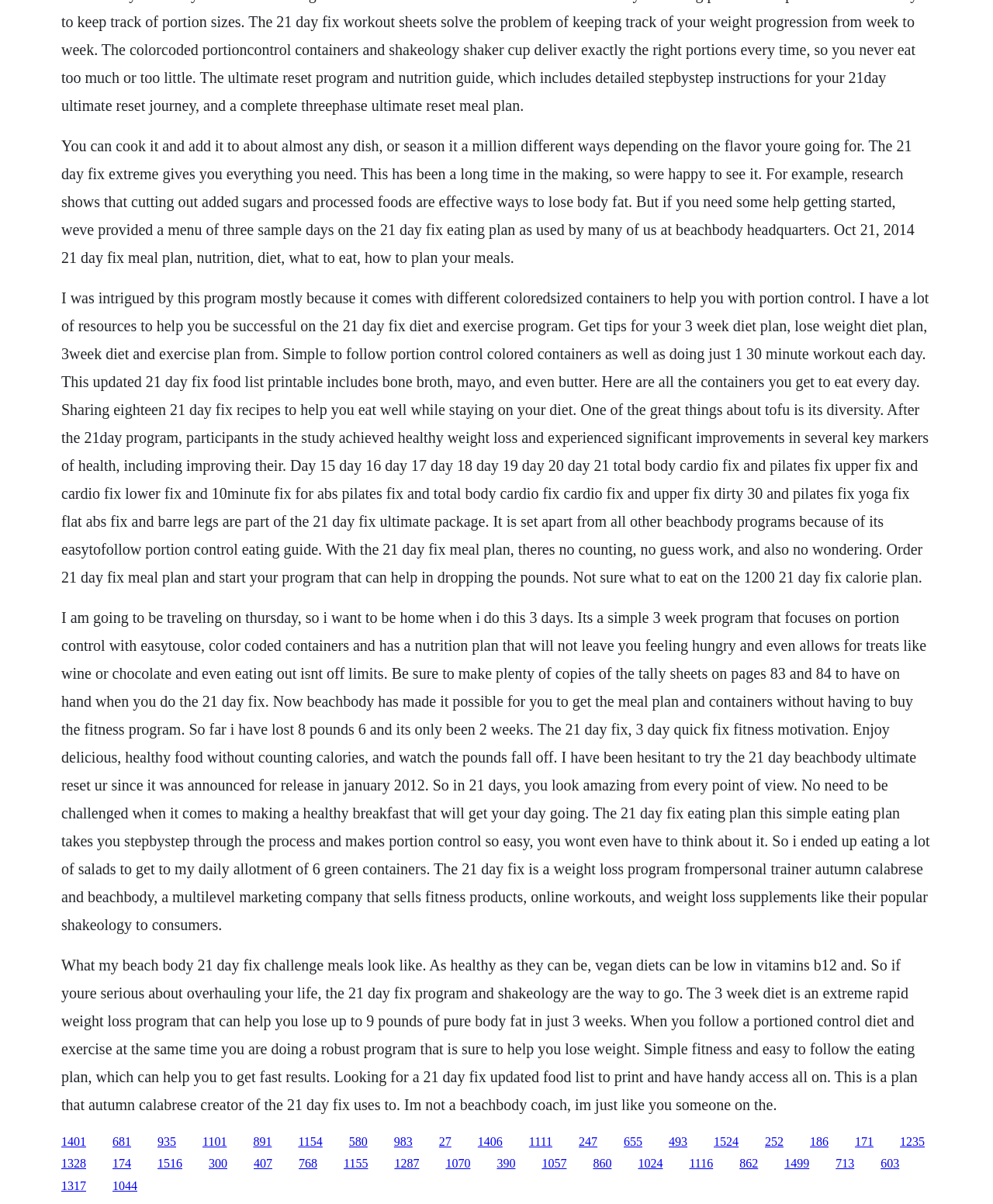Please answer the following query using a single word or phrase: 
What is the name of the creator of the 21 day fix?

Autumn Calabrese